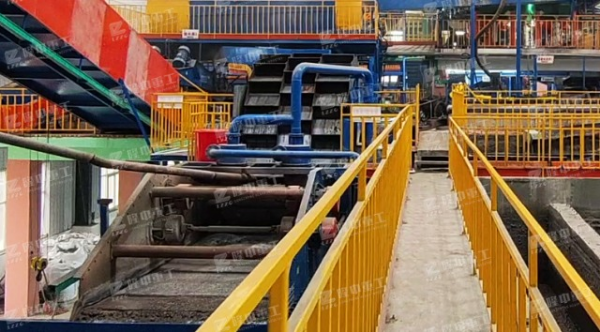Answer the question with a single word or phrase: 
What is the significance of the bright safety rails?

Ensuring worker safety